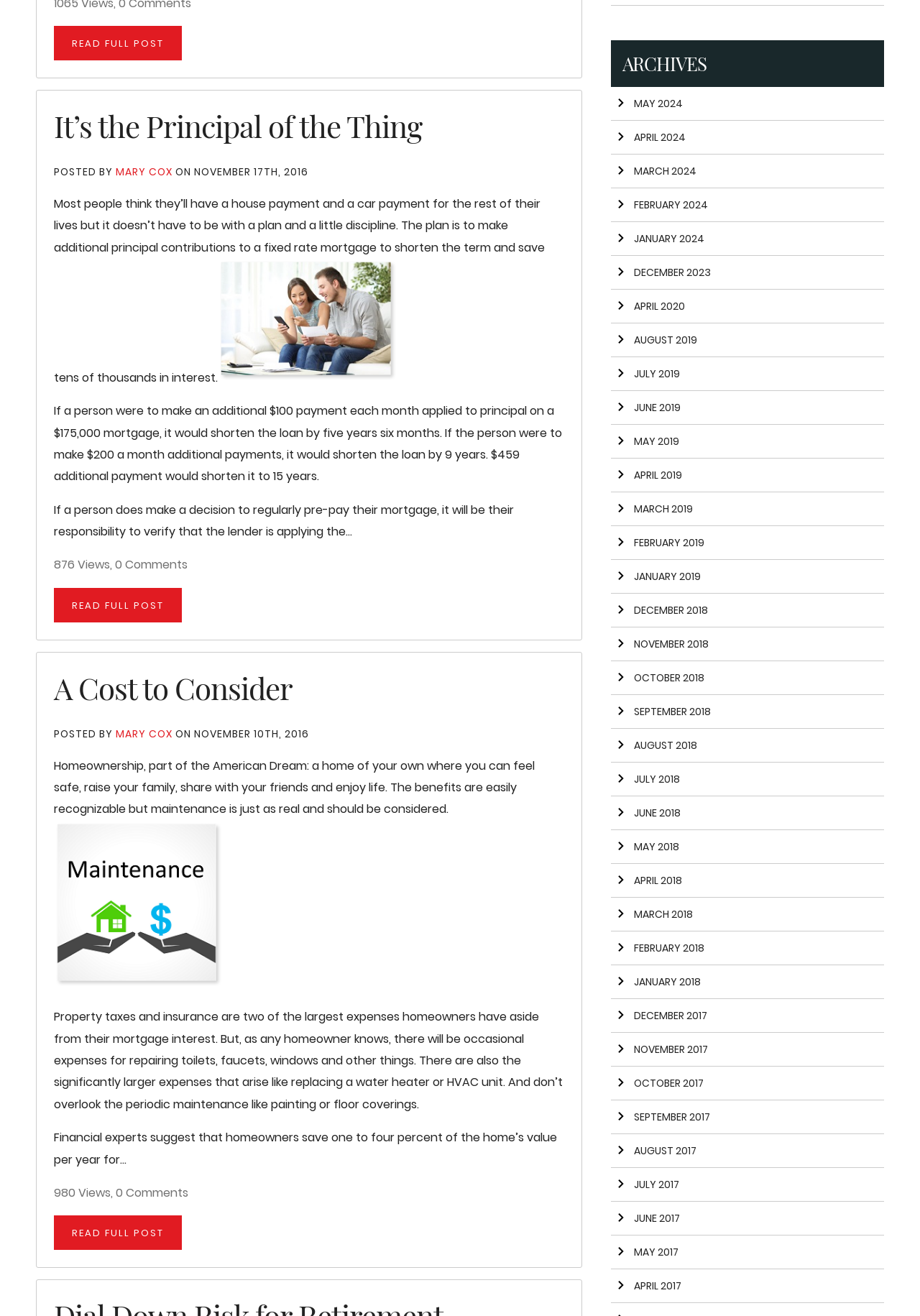Predict the bounding box of the UI element based on the description: "Arrow right February 2019". The coordinates should be four float numbers between 0 and 1, formatted as [left, top, right, bottom].

[0.664, 0.4, 0.961, 0.426]